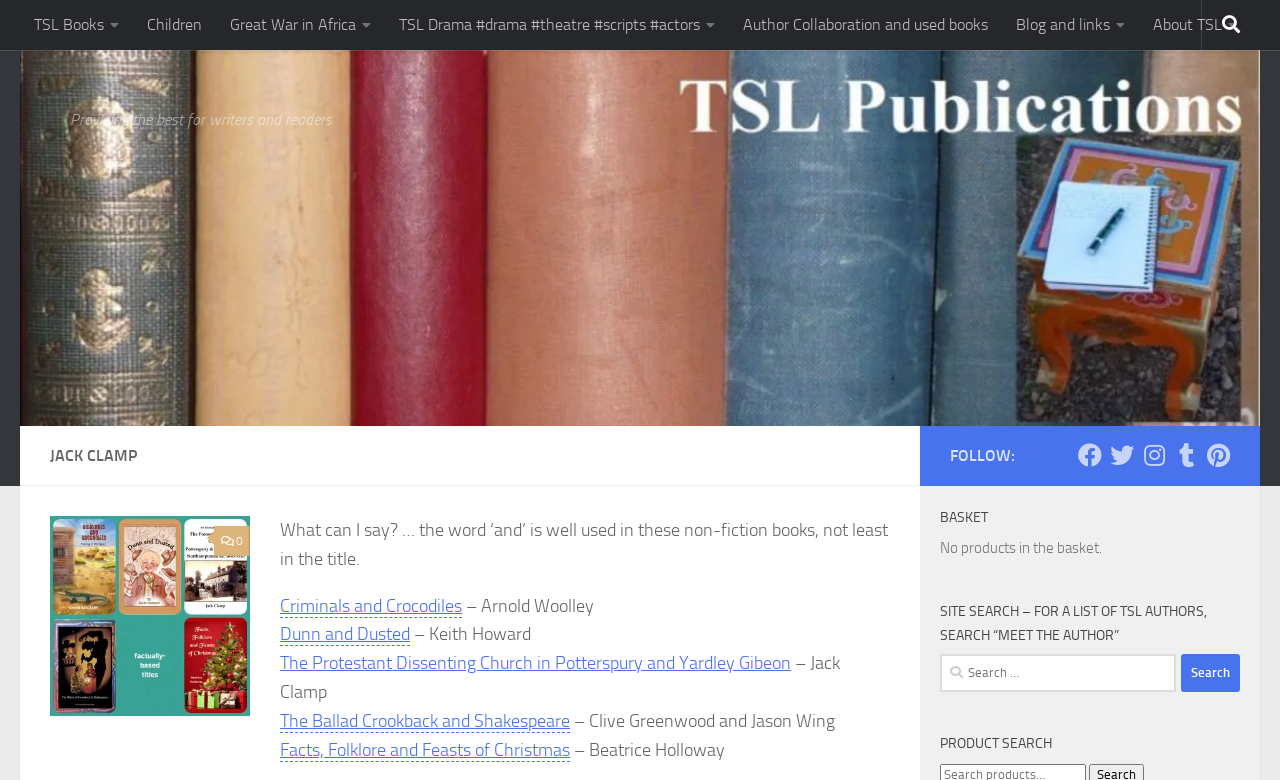Identify the bounding box coordinates of the element to click to follow this instruction: 'View the blog and links'. Ensure the coordinates are four float values between 0 and 1, provided as [left, top, right, bottom].

[0.783, 0.0, 0.89, 0.064]